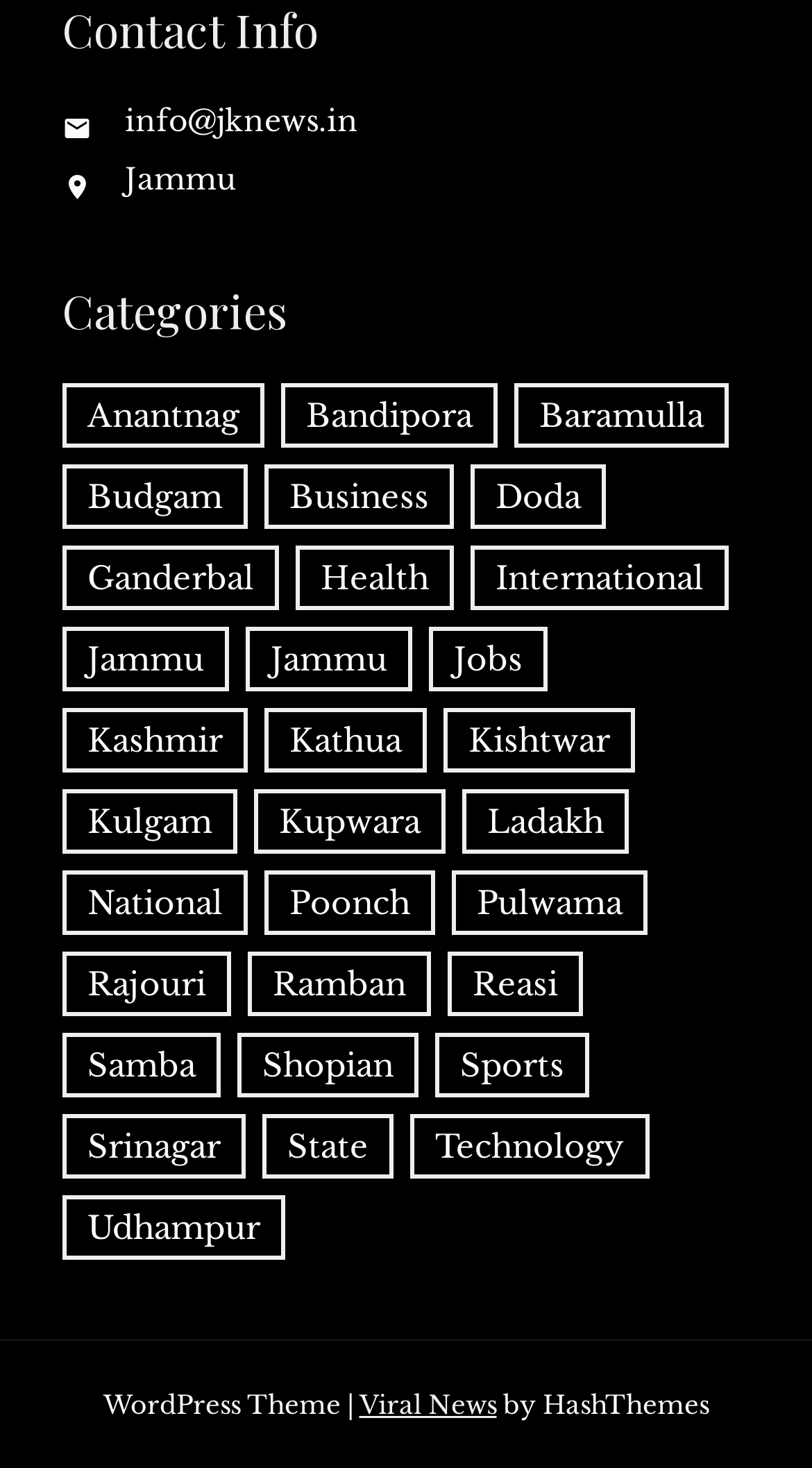Locate the bounding box of the UI element defined by this description: "Ramban". The coordinates should be given as four float numbers between 0 and 1, formatted as [left, top, right, bottom].

[0.305, 0.648, 0.531, 0.692]